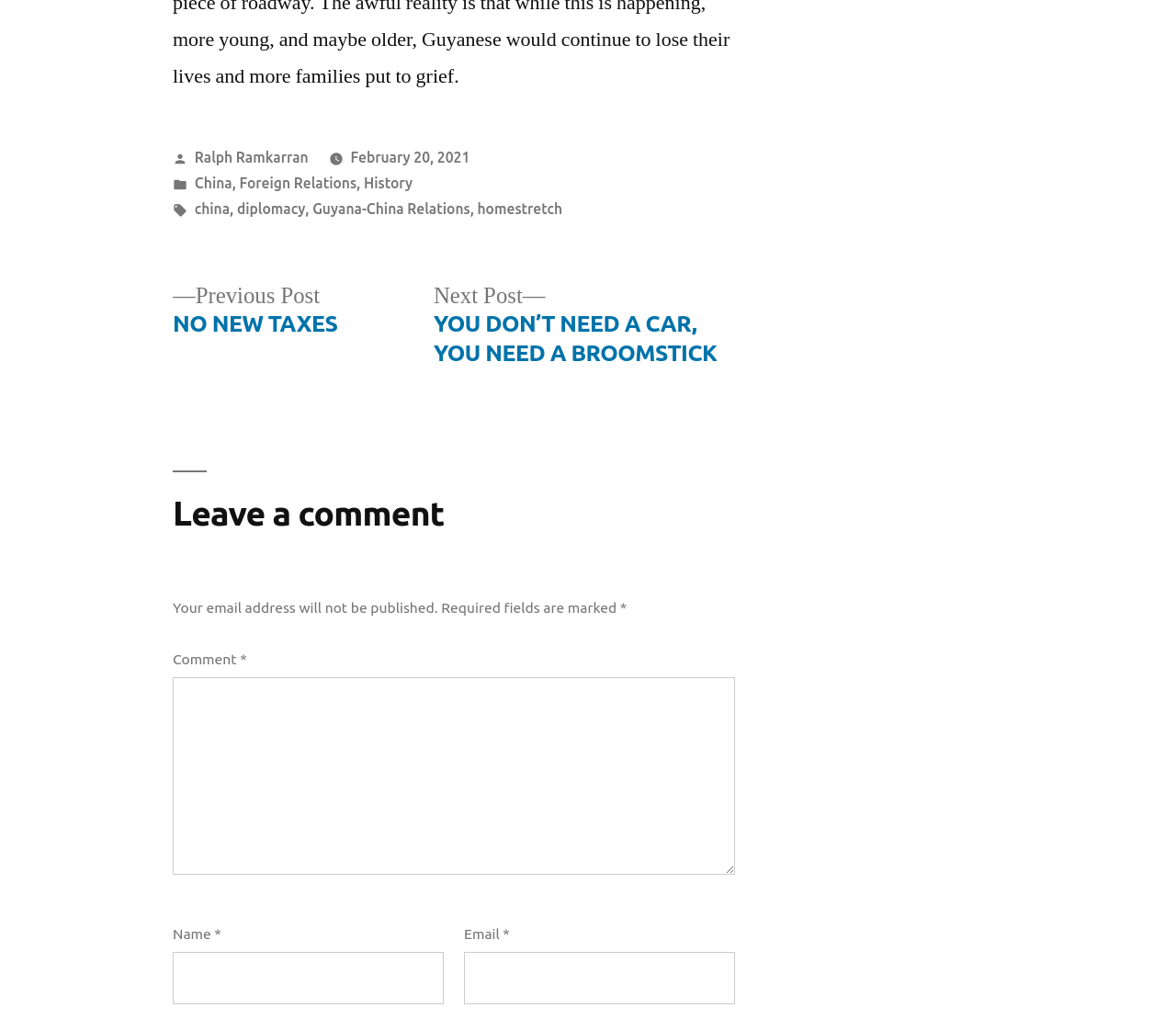Who posted the article?
Can you provide a detailed and comprehensive answer to the question?

The answer can be found in the footer section of the webpage, where it says 'Posted by Ralph Ramkarran'.